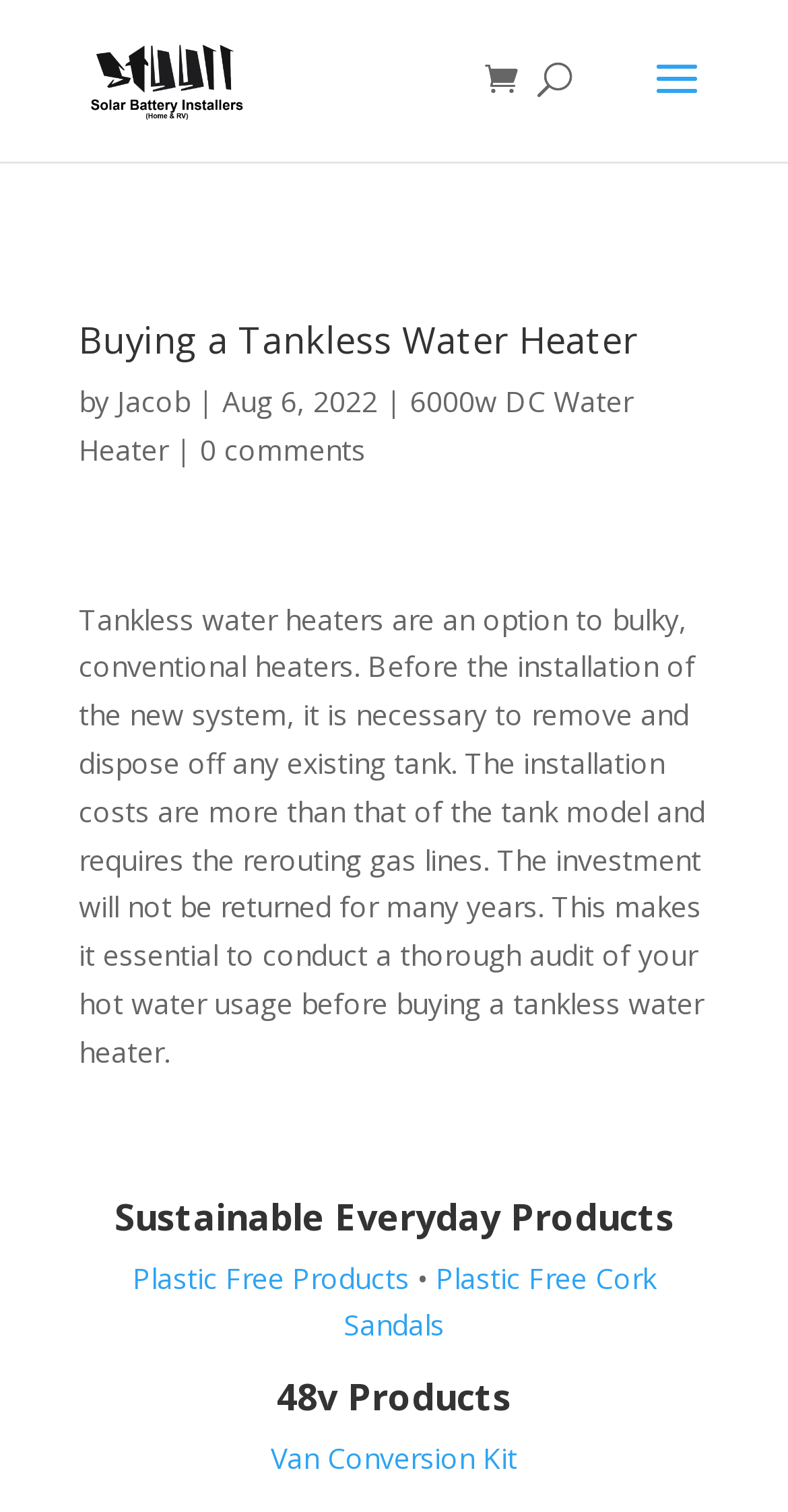What is the category of the product 'Plastic Free Cork Sandals'?
Answer the question in as much detail as possible.

The product 'Plastic Free Cork Sandals' is a link located under the heading 'Sustainable Everyday Products' and is categorized as 'Plastic Free Products'.